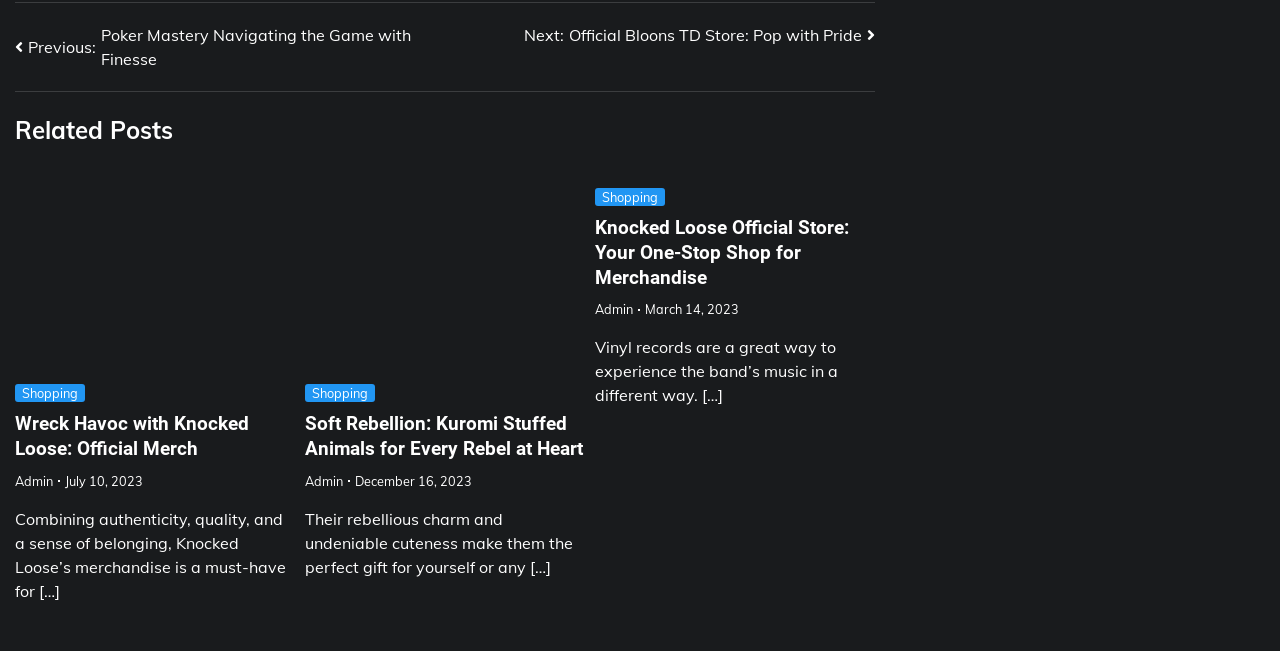What is the topic of the third related post?
We need a detailed and meticulous answer to the question.

I analyzed the content of the third article element and found that it is about the Knocked Loose Official Store, specifically the 'Knocked Loose Official Store: Your One-Stop Shop for Merchandise' product.